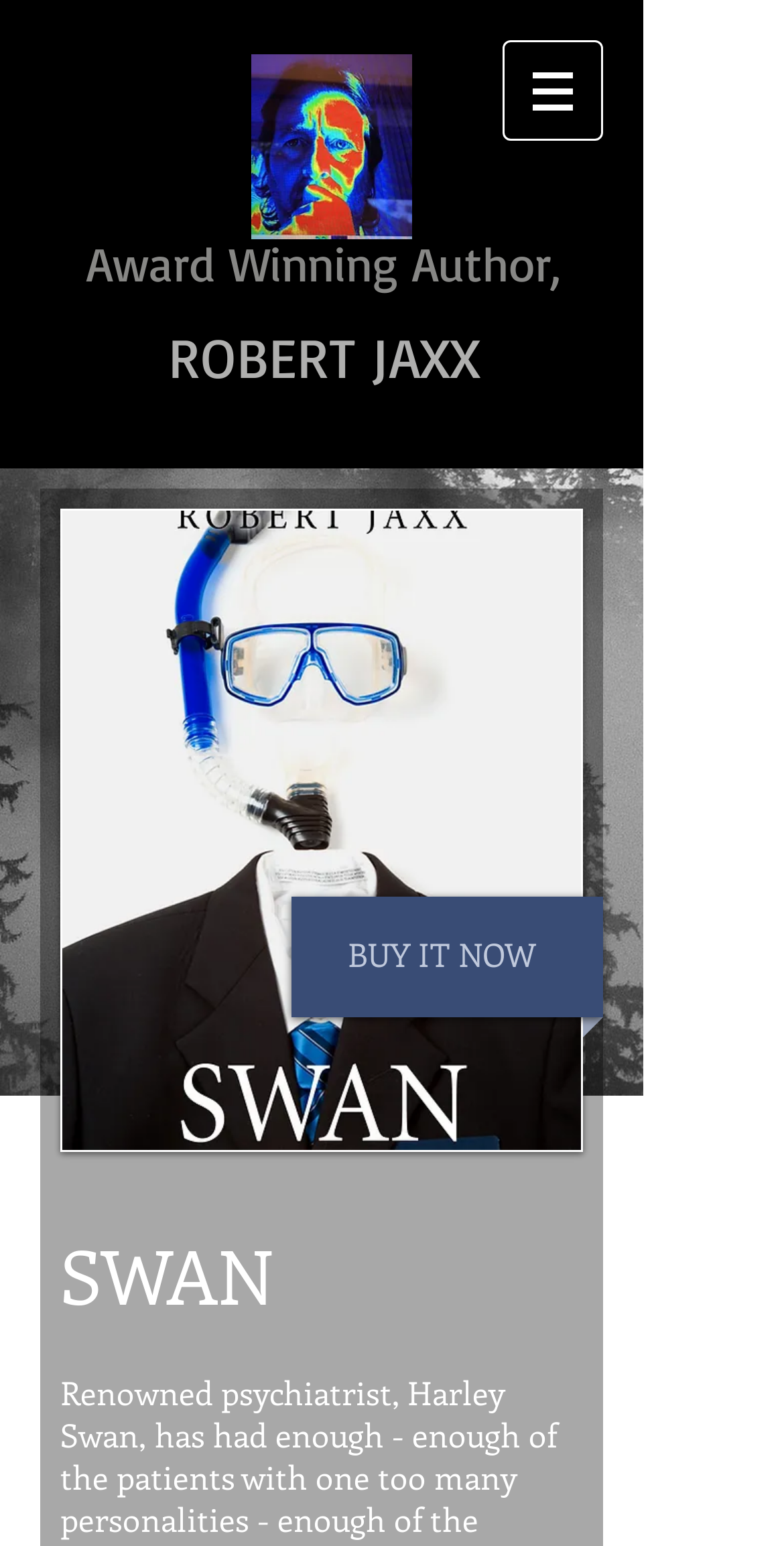Please give a one-word or short phrase response to the following question: 
What is the name of the book shown on the webpage?

SWAN